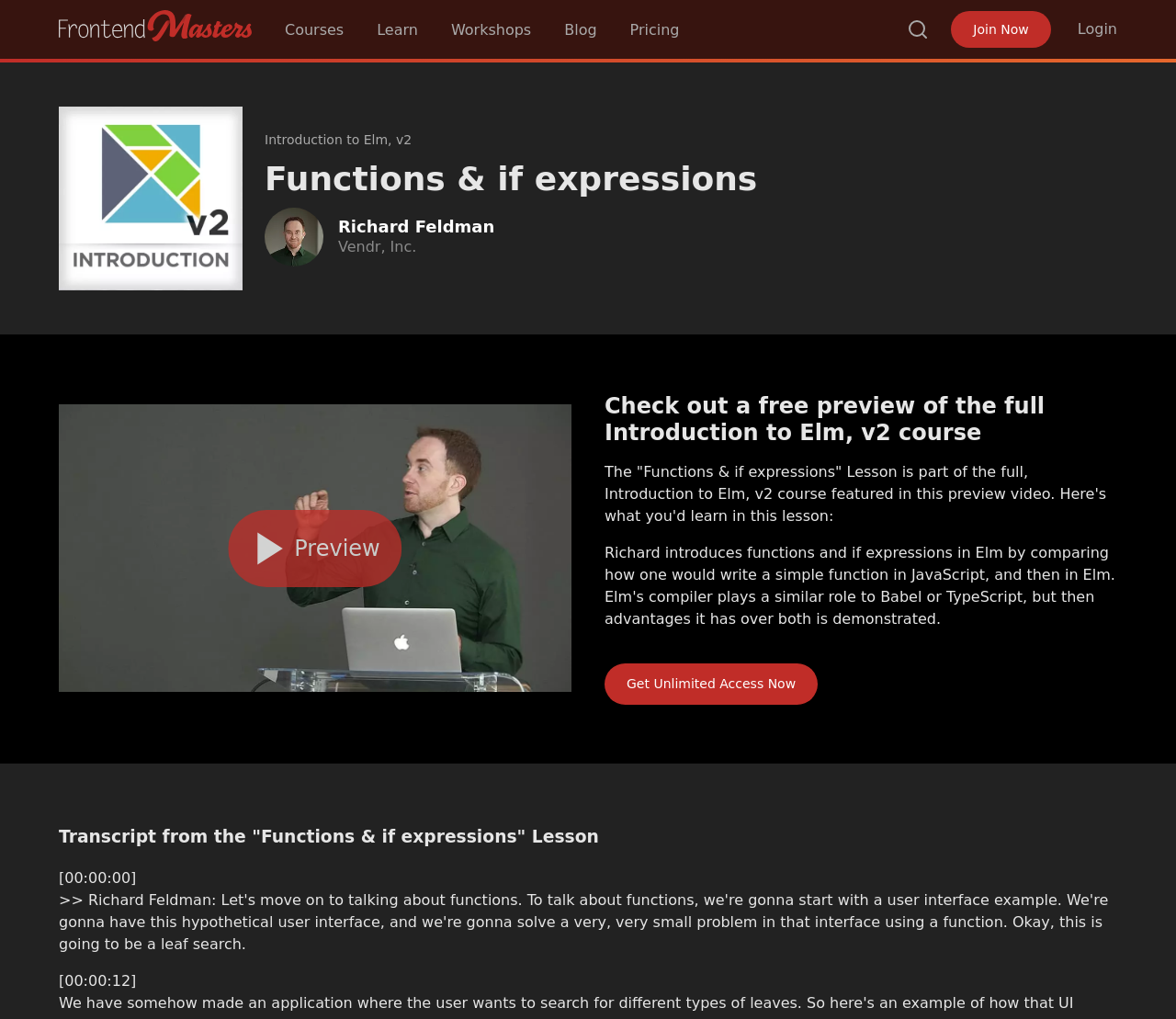Please identify the bounding box coordinates of the element I need to click to follow this instruction: "Join Now".

[0.809, 0.011, 0.894, 0.047]